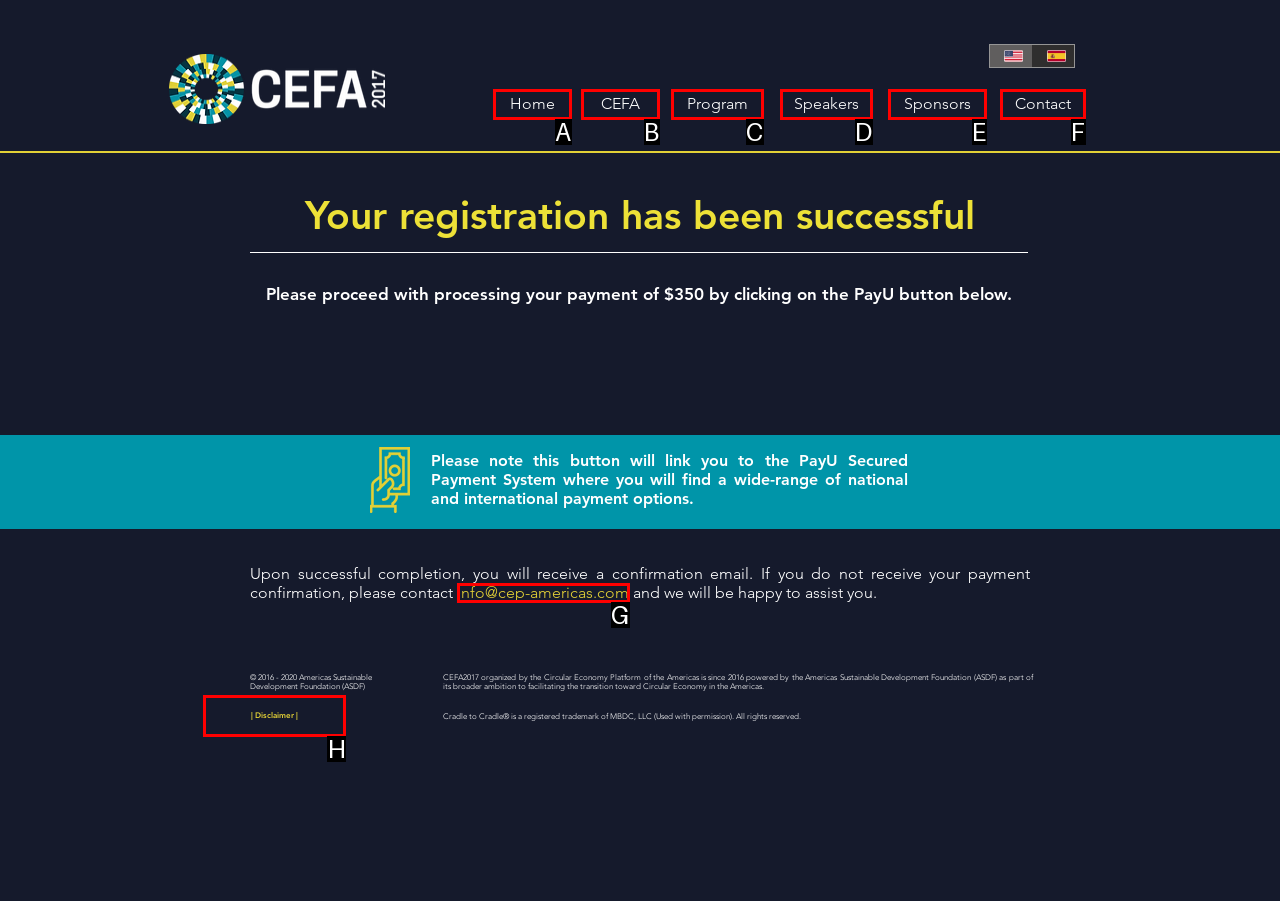Select the UI element that should be clicked to execute the following task: View Disclaimer
Provide the letter of the correct choice from the given options.

H